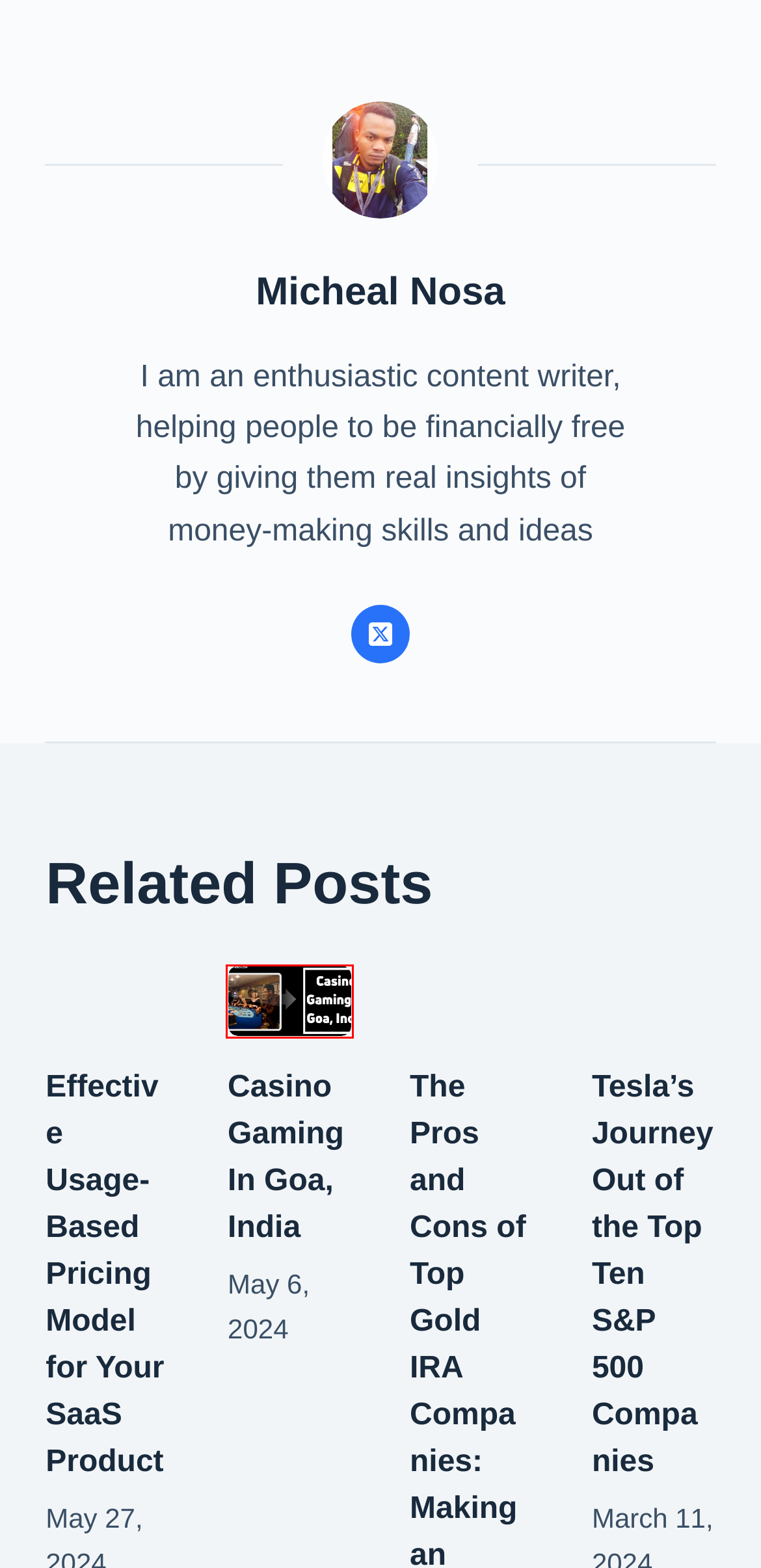Analyze the webpage screenshot with a red bounding box highlighting a UI element. Select the description that best matches the new webpage after clicking the highlighted element. Here are the options:
A. Micheal Nosa – Blog The Tech
B. Tesla's Journey Out Of The Top Ten S&P 500 Companies
C. Casino Gaming In Goa, India
D. Finance Archives – Blog The Tech
E. Blog The Tech – Everything Tech
F. Privacy Policy – Blog The Tech
G. The Pros And Cons Of Top Gold IRA Companies
H. Effective Usage-Based Pricing Model For Your SaaS Product

C